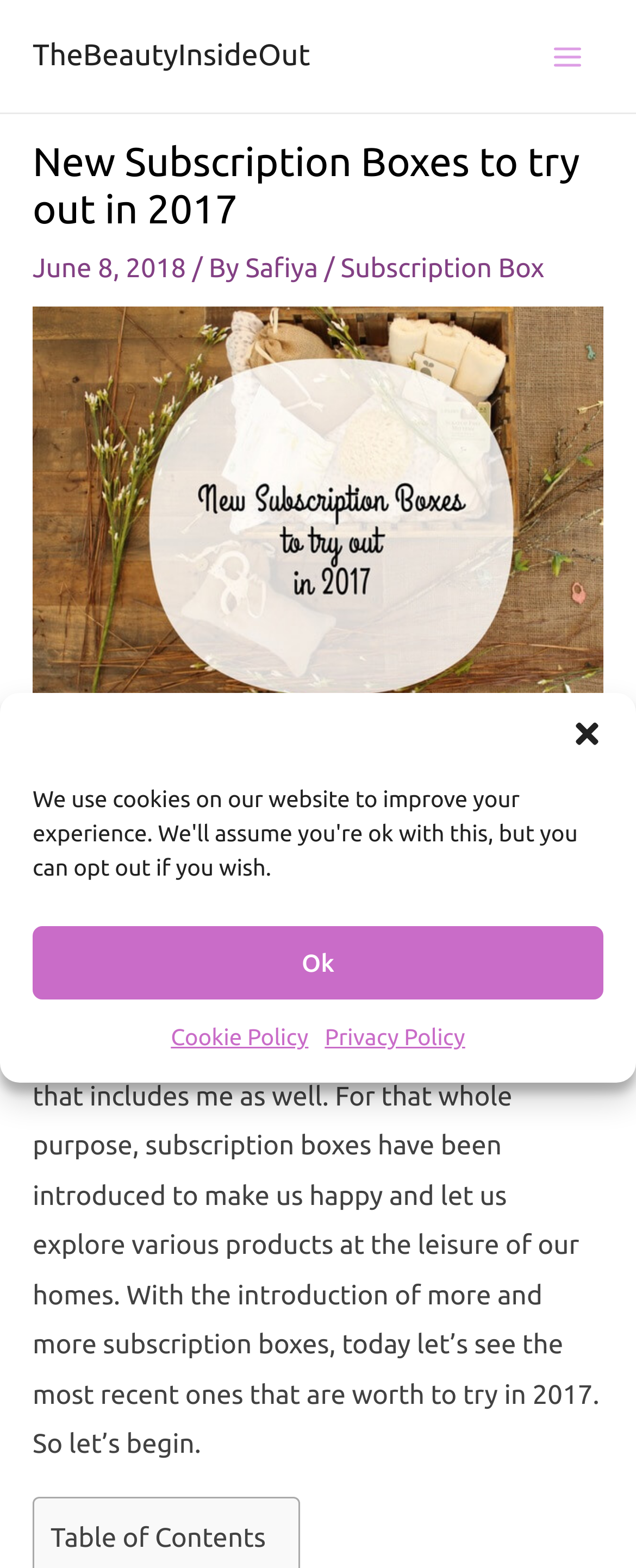Please provide a one-word or short phrase answer to the question:
Who is the author of the article?

Safiya